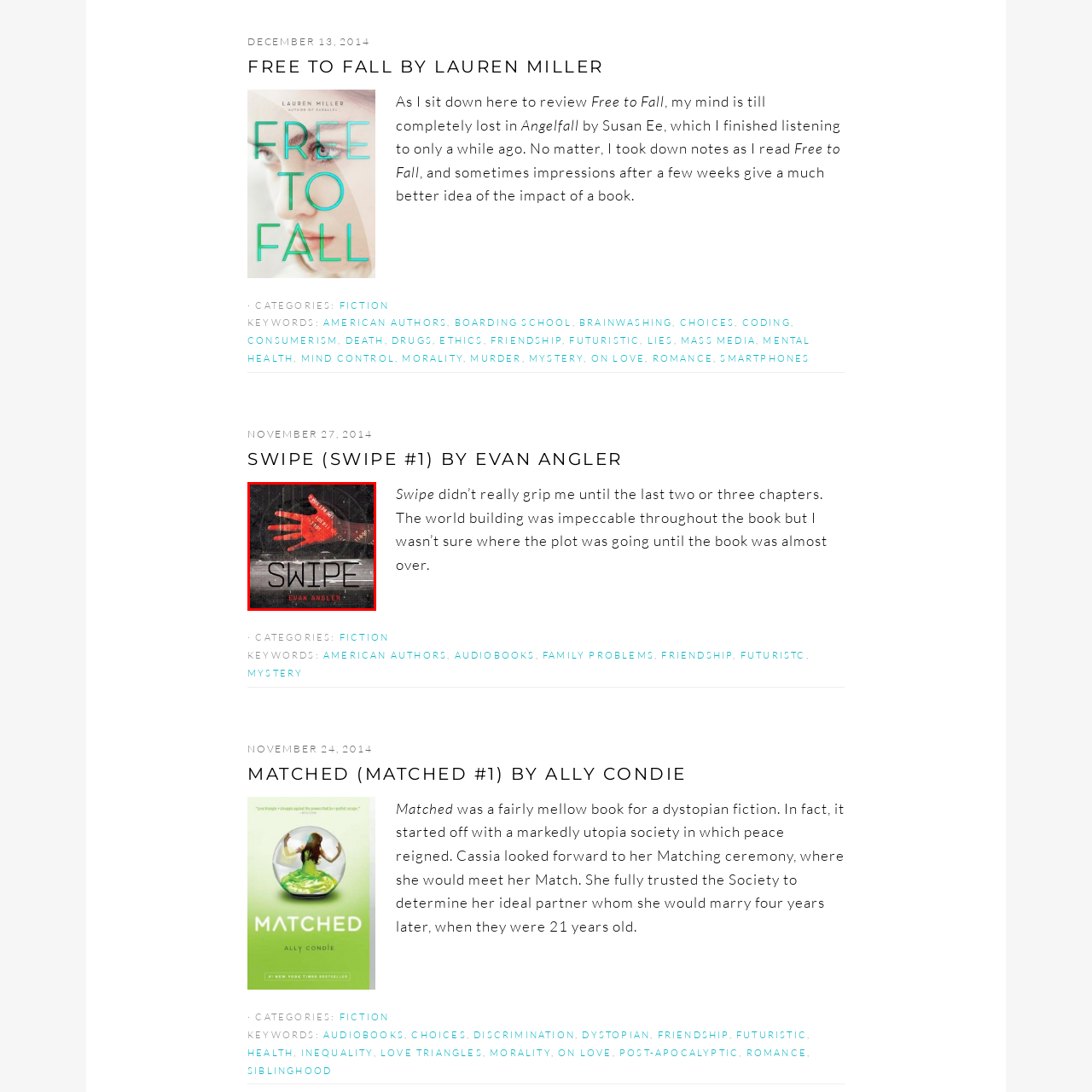What is the author's name?
Analyze the image surrounded by the red bounding box and answer the question in detail.

The author's name is printed in smaller text beneath the title, which is 'Evan Angler'.